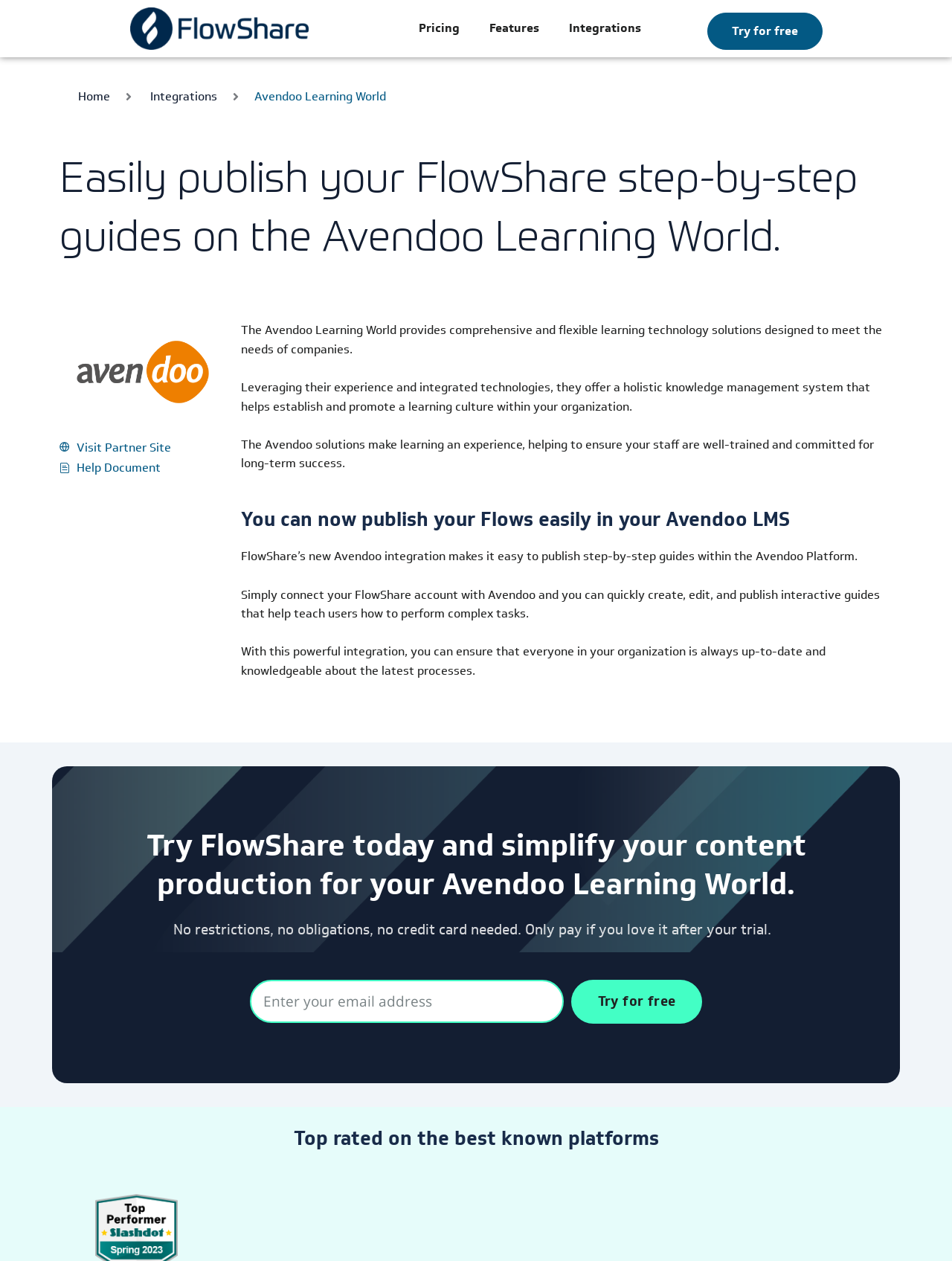Craft a detailed narrative of the webpage's structure and content.

The webpage is about Avendoo Learning World, a platform that provides comprehensive and flexible learning technology solutions for companies. At the top left corner, there is a logo of FlowShare, a link to the logo, and an image of the logo. Next to the logo, there are several links to different sections of the website, including "Pricing", "Features", "Integrations", and "Try for free".

Below the links, there is a heading that reads "Easily publish your FlowShare step-by-step guides on the Avendoo Learning World." This is followed by an image and three links to "Visit Partner Site", "Help Document", and another "Integrations" link.

The main content of the webpage is divided into three sections. The first section describes the Avendoo Learning World, stating that it provides a holistic knowledge management system that helps establish and promote a learning culture within an organization. The second section explains the integration of FlowShare with Avendoo, making it easy to publish step-by-step guides within the Avendoo Platform. The third section encourages users to try FlowShare today and simplify their content production for their Avendoo Learning World.

Below the main content, there is a call-to-action section where users can enter their email address and click a "Try for free" button to start a trial. Above the call-to-action section, there is a heading that reads "Top rated on the best known platforms", accompanied by two images, one of which is a badge from Software-Advice.